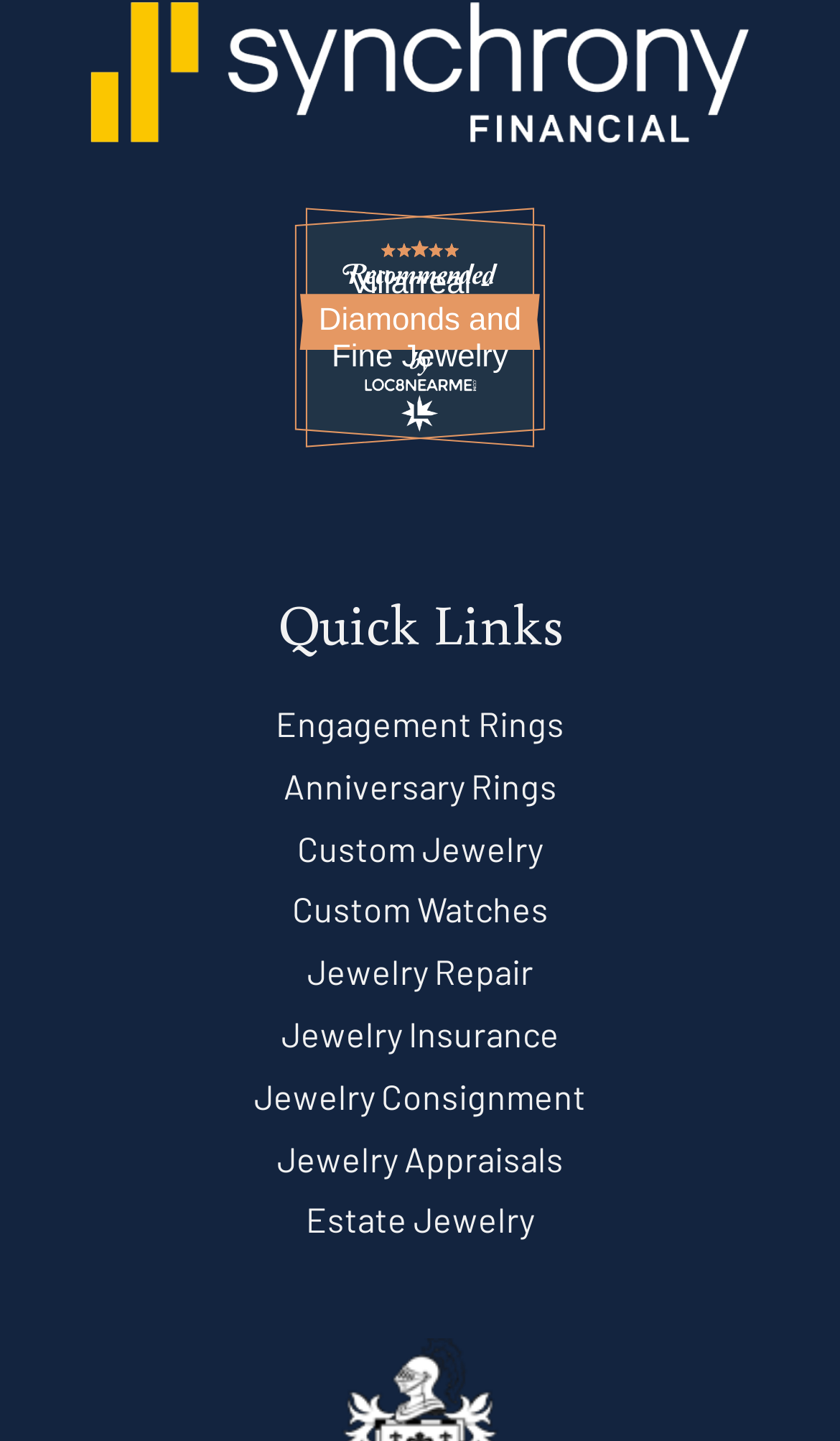Carefully examine the image and provide an in-depth answer to the question: What is the last service listed under 'Quick Links'?

The 'Quick Links' section lists several services, and the last one listed is 'Jewelry Appraisals', which is a service that evaluates the value of jewelry.